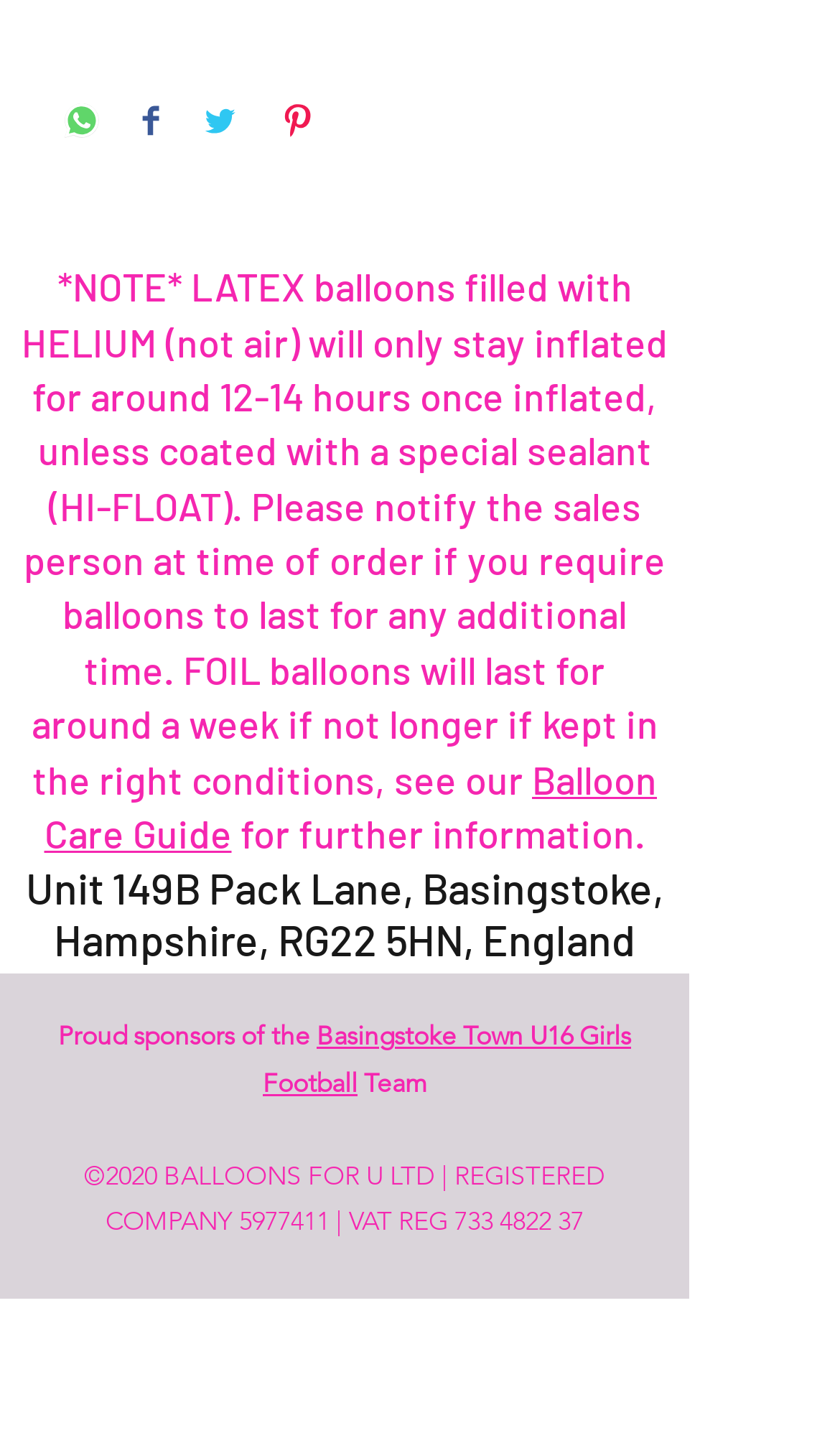Pinpoint the bounding box coordinates of the area that should be clicked to complete the following instruction: "Read Balloon Care Guide". The coordinates must be given as four float numbers between 0 and 1, i.e., [left, top, right, bottom].

[0.053, 0.523, 0.782, 0.594]